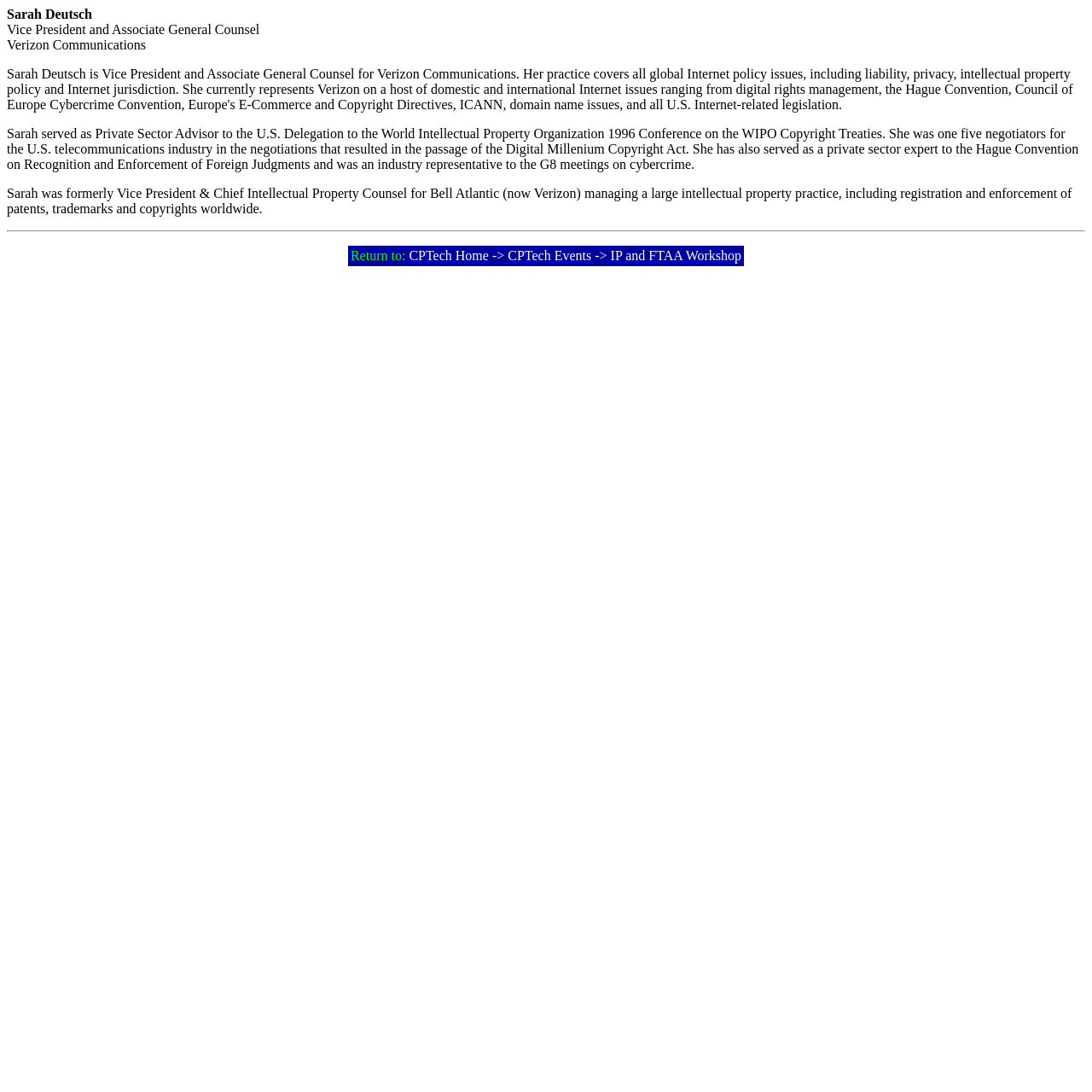Please respond to the question with a concise word or phrase:
What is Sarah's current job title?

Vice President and Associate General Counsel